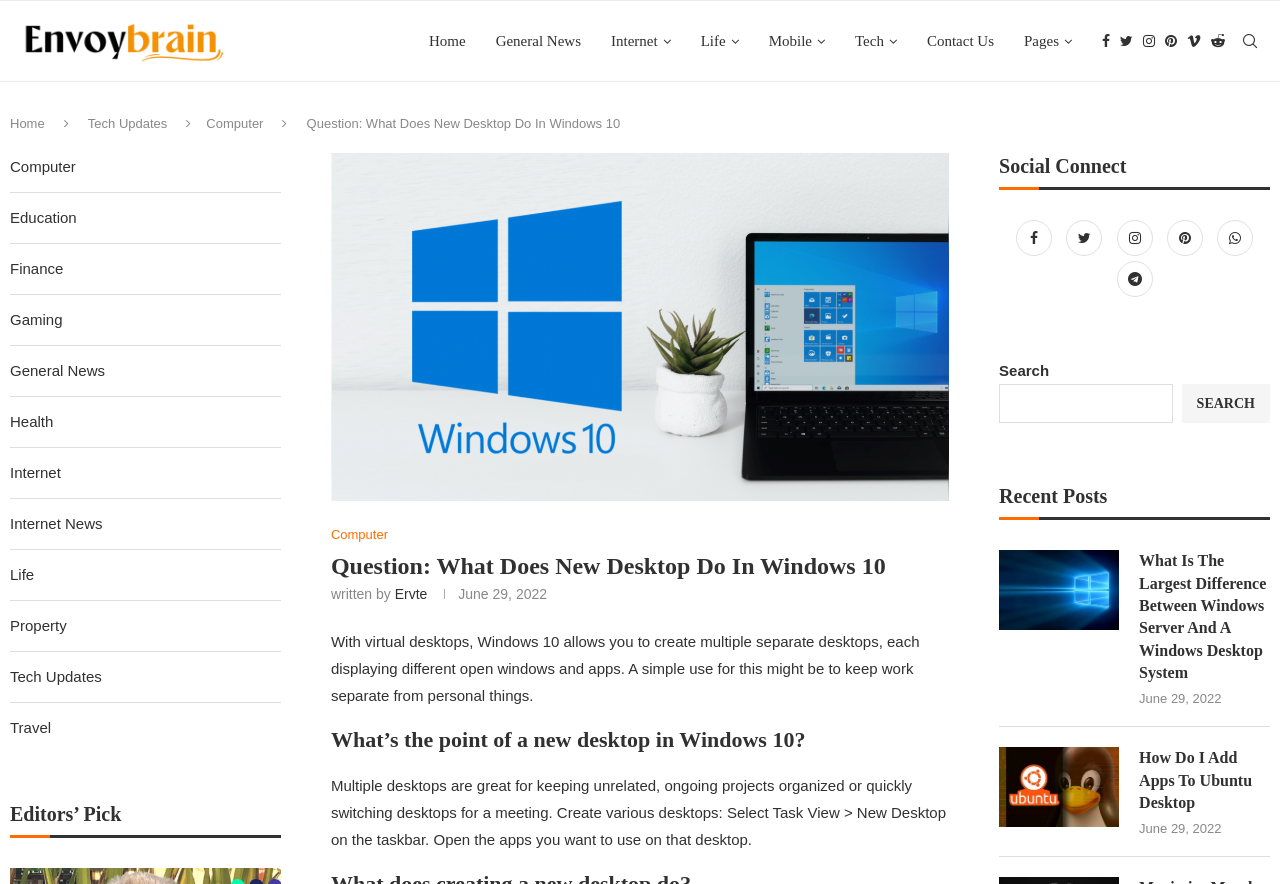Identify and provide the text content of the webpage's primary headline.

Question: What Does New Desktop Do In Windows 10